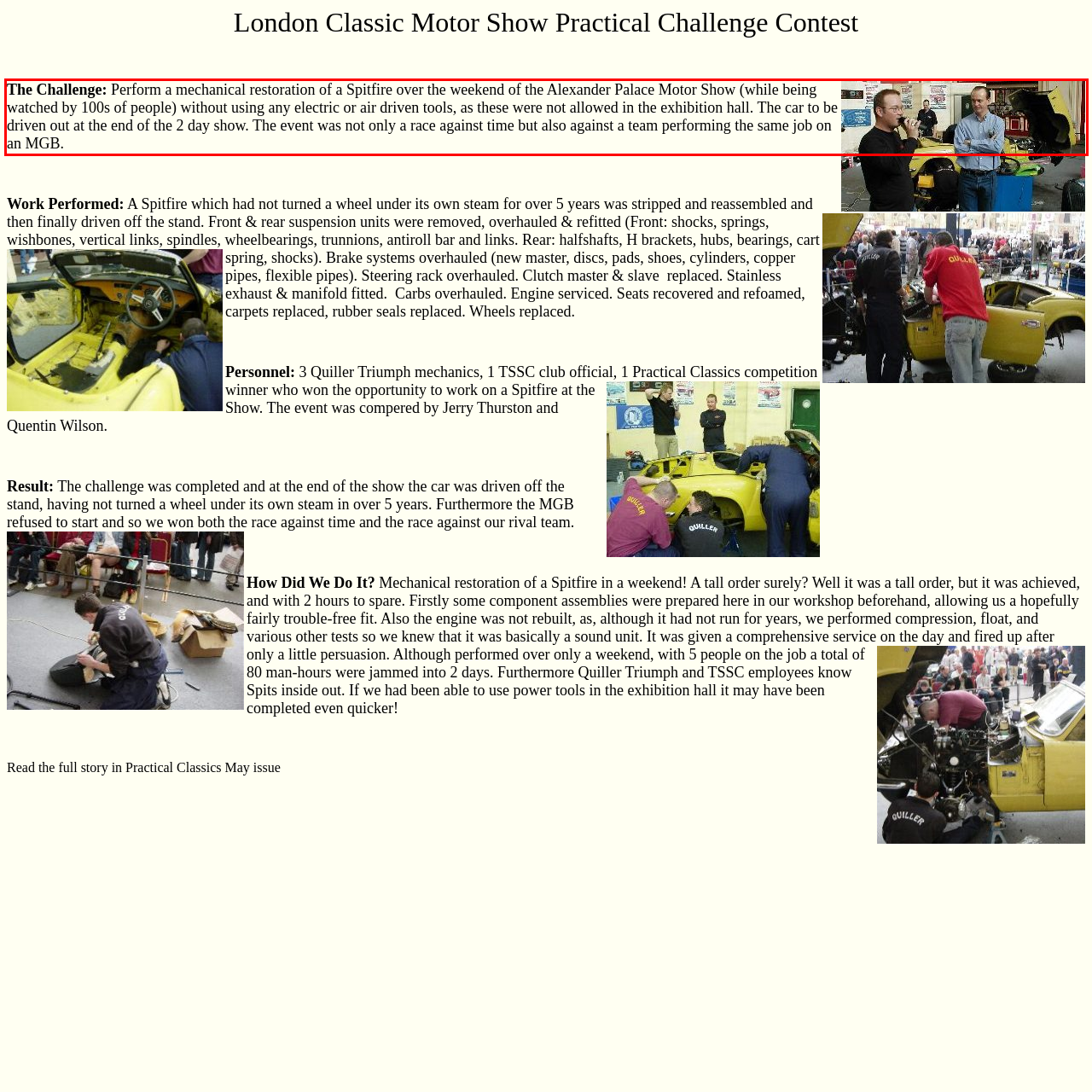You are given a webpage screenshot with a red bounding box around a UI element. Extract and generate the text inside this red bounding box.

The Challenge: Perform a mechanical restoration of a Spitfire over the weekend of the Alexander Palace Motor Show (while being watched by 100s of people) without using any electric or air driven tools, as these were not allowed in the exhibition hall. The car to be driven out at the end of the 2 day show. The event was not only a race against time but also against a team performing the same job on an MGB.